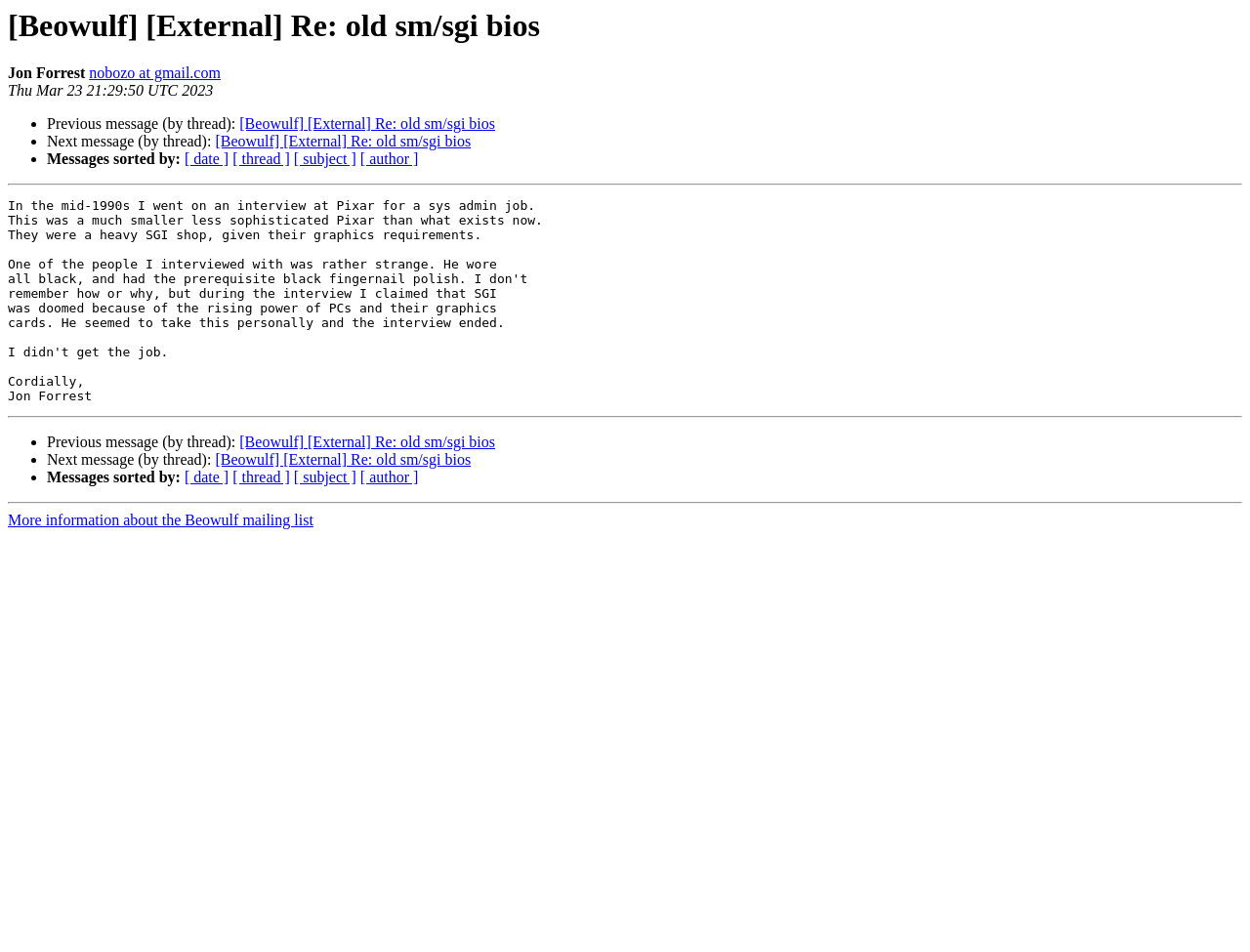Provide the bounding box coordinates of the HTML element this sentence describes: "[ thread ]". The bounding box coordinates consist of four float numbers between 0 and 1, i.e., [left, top, right, bottom].

[0.186, 0.158, 0.232, 0.176]